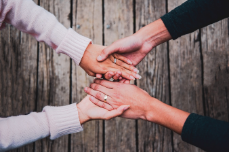Provide a one-word or one-phrase answer to the question:
What is the mission of the Tennessee Coalition?

To end domestic and sexual violence